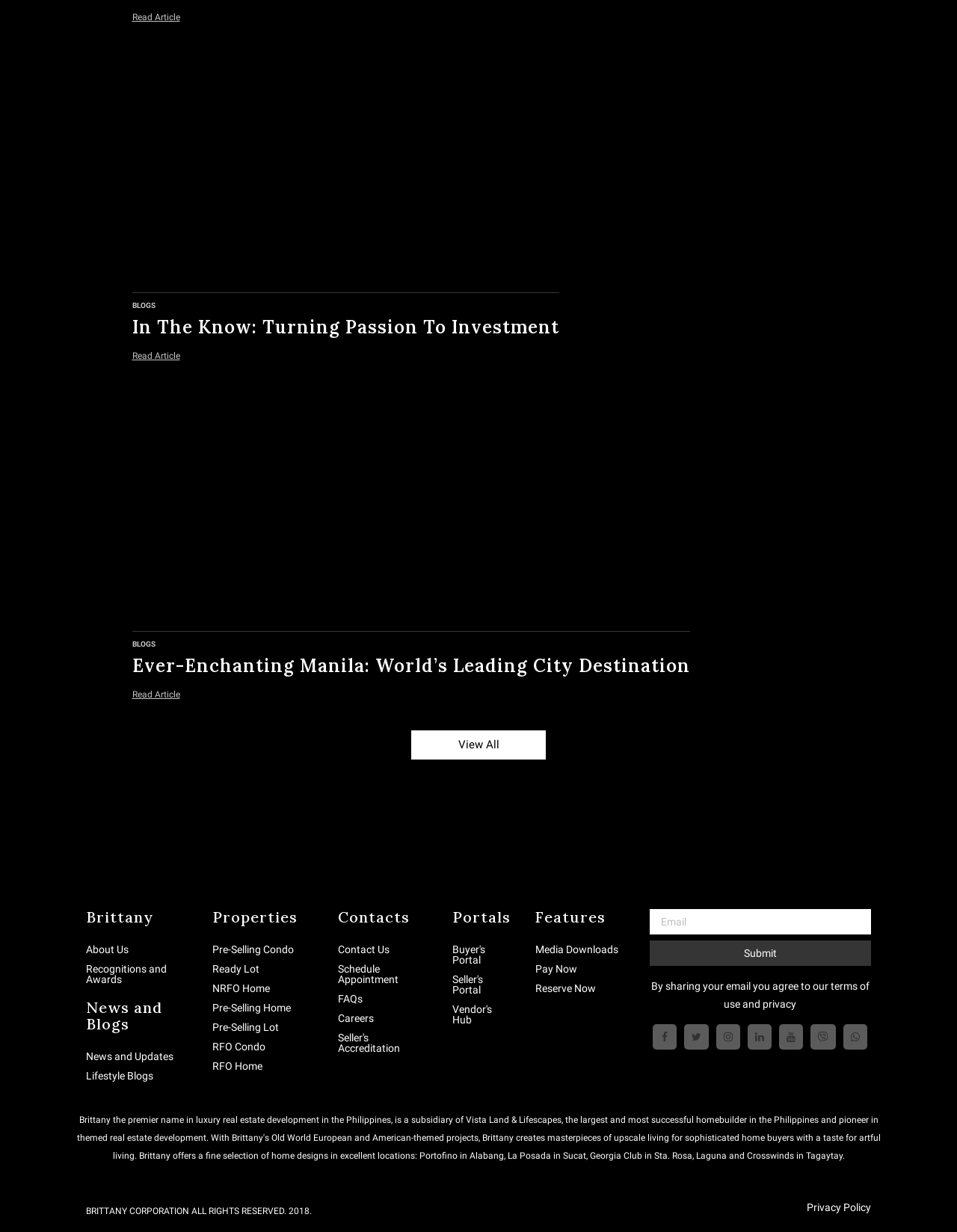Please identify the bounding box coordinates of the element on the webpage that should be clicked to follow this instruction: "Read the article about turning passion to investment". The bounding box coordinates should be given as four float numbers between 0 and 1, formatted as [left, top, right, bottom].

[0.138, 0.043, 0.584, 0.273]